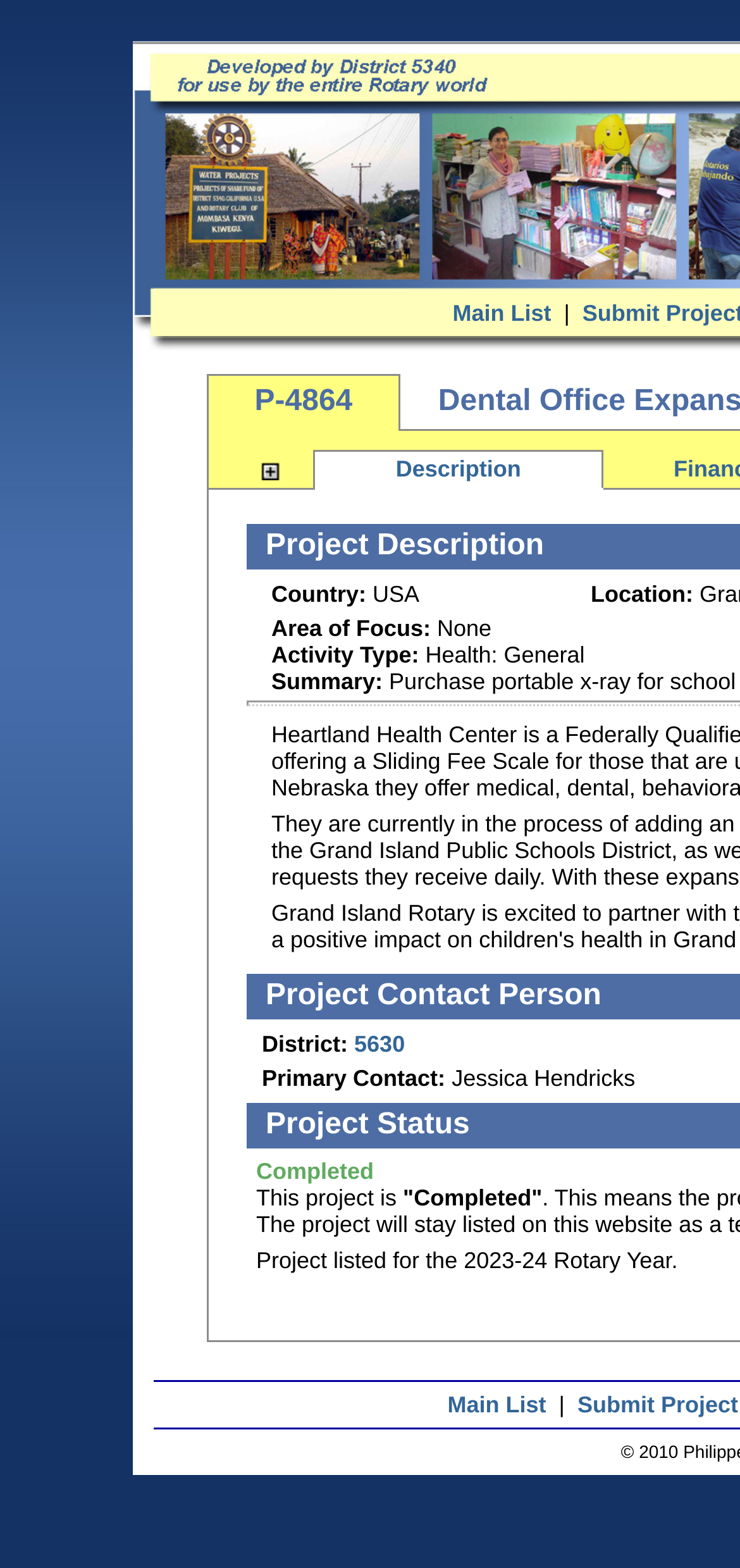What is the project contact person's ID?
Using the image, respond with a single word or phrase.

5630